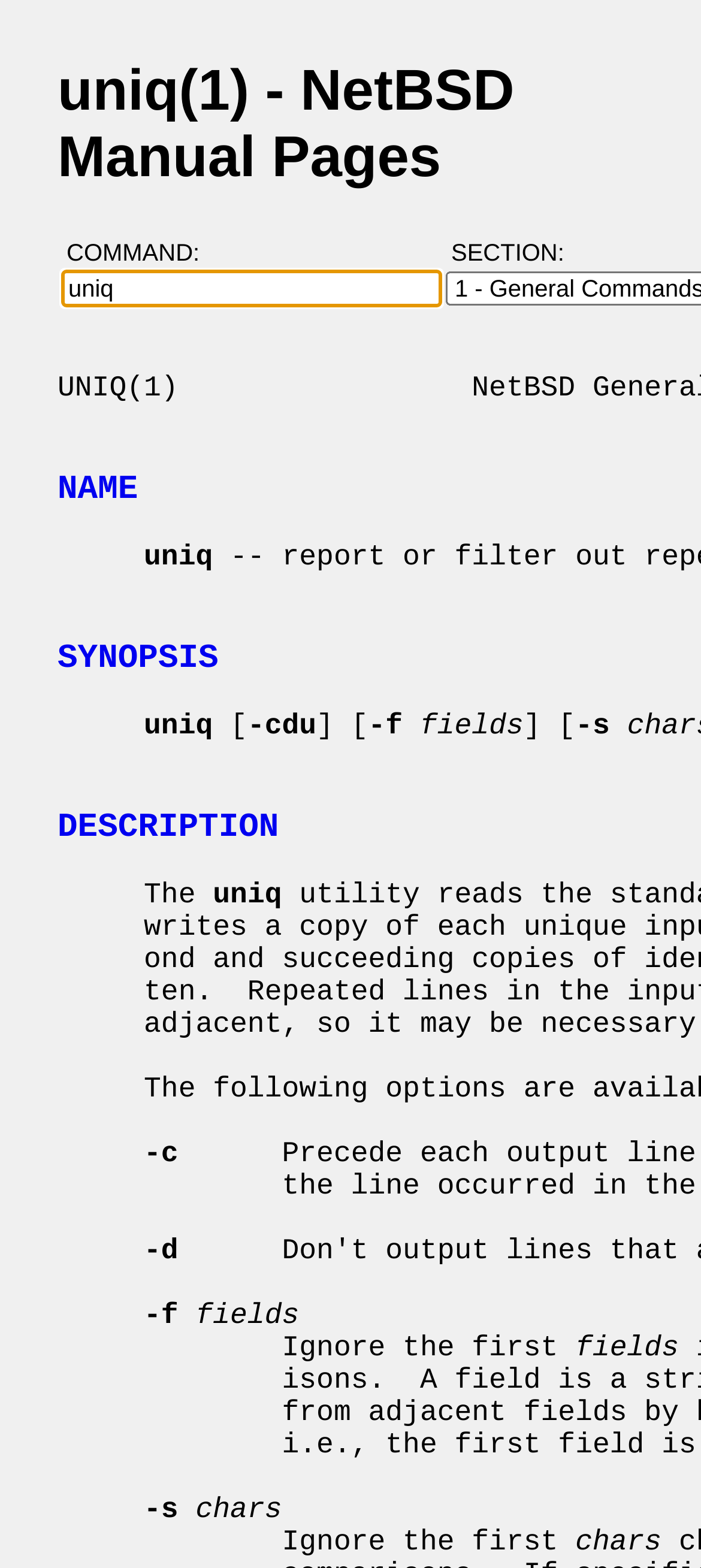What is the purpose of the uniq command?
Please look at the screenshot and answer using one word or phrase.

Remove duplicate lines